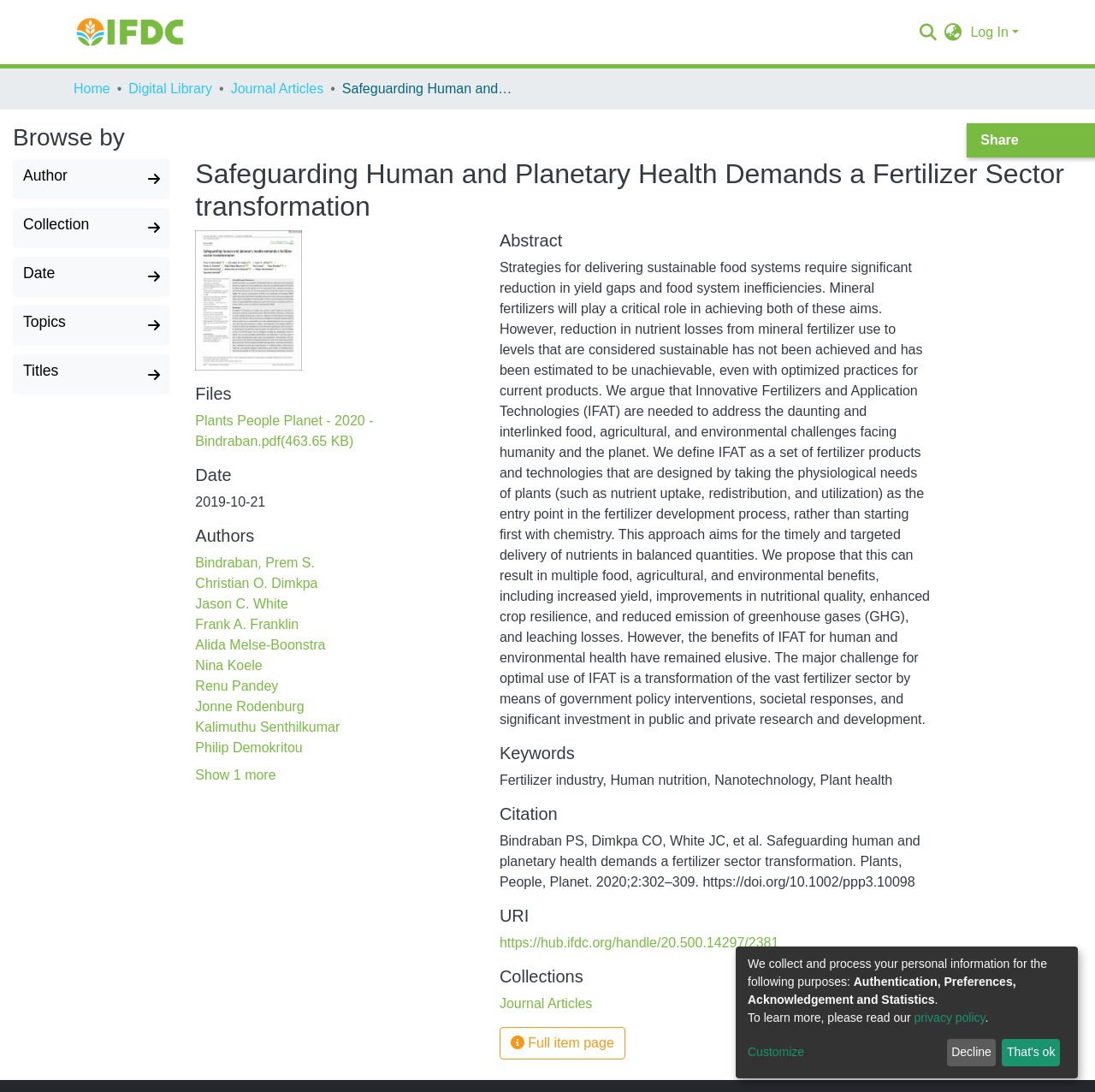Generate a comprehensive description of the webpage content.

The webpage is about a journal article titled "Safeguarding Human and Planetary Health Demands a Fertilizer Sector Transformation". At the top, there is a navigation bar with a repository logo on the left and a search bar on the right. Below the navigation bar, there is a breadcrumb navigation menu with links to "Home", "Digital Library", and "Journal Articles".

The main content of the webpage is divided into two sections. On the left, there is a sidebar with links to browse by author, collection, date, topics, and titles. Below the sidebar, there is a "Share" button.

On the right, there is a section with a heading that matches the title of the journal article. Below the heading, there is a thumbnail image and a list of files, including a PDF file. The authors of the article are listed below, with links to their names. There is also a "Show 1 more" link, indicating that there are more authors not displayed.

Below the authors' list, there is an abstract of the article, which discusses the need for sustainable food systems and the role of mineral fertilizers in achieving this goal. The abstract is followed by a list of keywords, including "Fertilizer industry", "Human nutrition", "Nanotechnology", and "Plant health".

Further down, there are sections for citation, URI, and collections, with links to related resources. There is also a button to view the full item page.

At the bottom of the webpage, there is a notice about collecting and processing personal information, with links to a privacy policy and a "Customize" button. There are also two buttons, "Decline" and "That's ok", to respond to the notice.